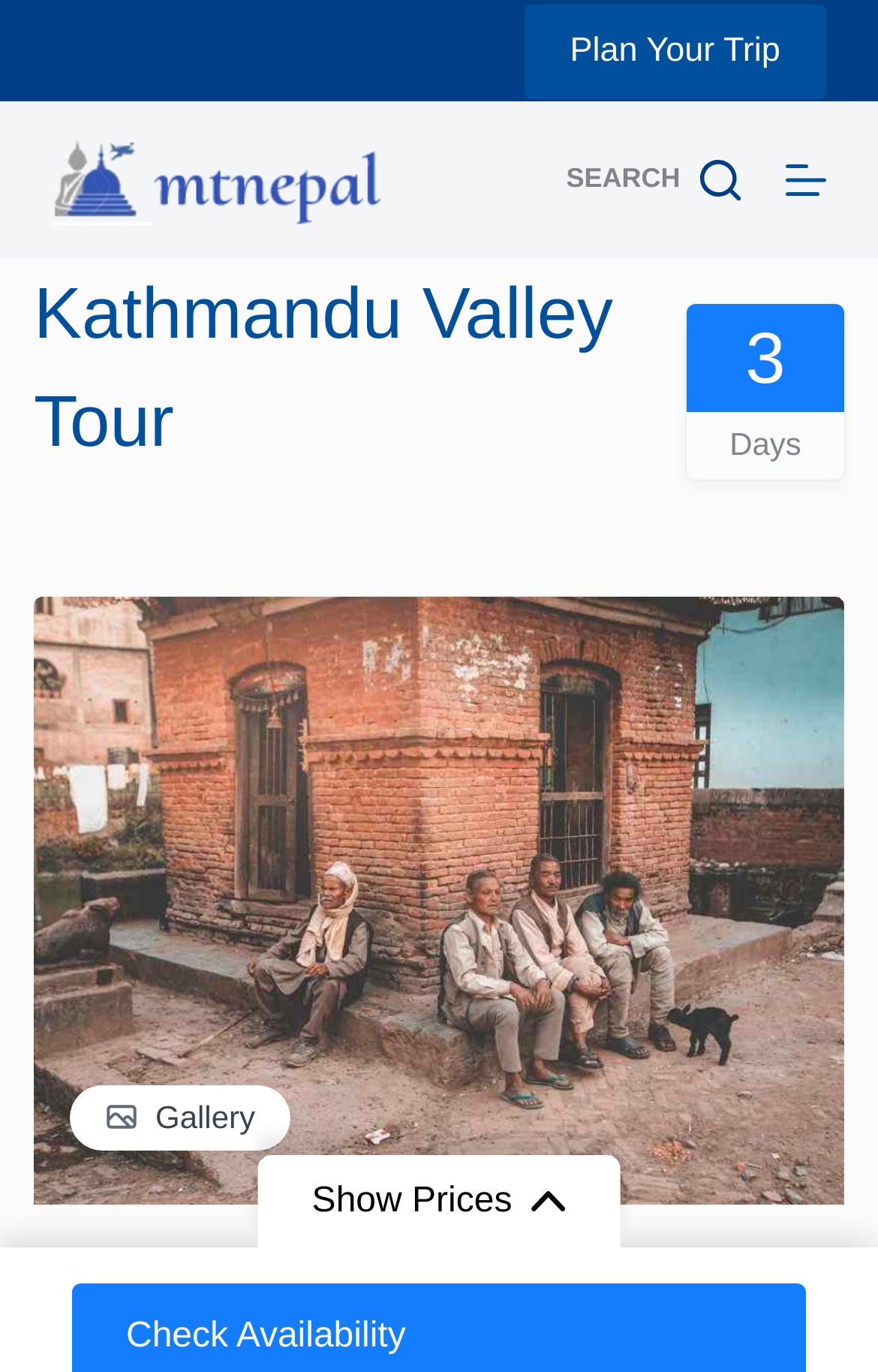Determine the bounding box coordinates in the format (top-left x, top-left y, bottom-right x, bottom-right y). Ensure all values are floating point numbers between 0 and 1. Identify the bounding box of the UI element described by: Plan Your Trip

[0.598, 0.002, 0.94, 0.071]